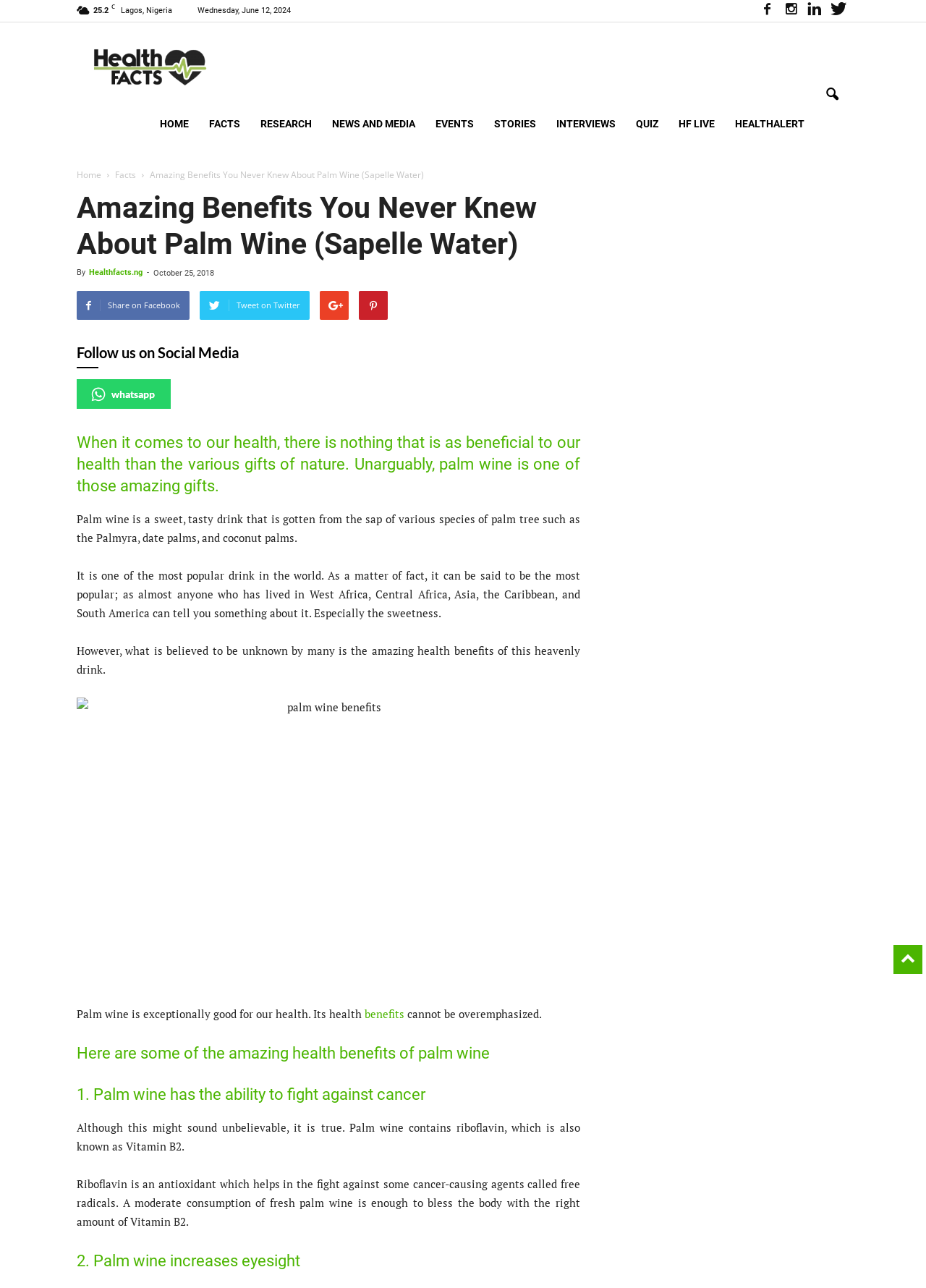Offer a meticulous caption that includes all visible features of the webpage.

This webpage is about the health benefits of palm wine. At the top, there is a section displaying the current temperature, "25.2 C", and the location, "Lagos, Nigeria". Below this, there is a date, "Wednesday, June 12, 2024". On the top right, there are social media links, including Facebook, Twitter, and WhatsApp.

The main content of the webpage is divided into sections. The first section has a heading, "Amazing Benefits You Never Knew About Palm Wine (Sapelle Water)", and a subheading, "By Healthfacts.ng, October 25, 2018". Below this, there are social media sharing links and a brief introduction to the article.

The article itself is divided into sections, each highlighting a specific health benefit of palm wine. The first section explains that palm wine is a sweet and tasty drink that is popular worldwide. The second section discusses the unknown health benefits of palm wine, and the third section lists some of these benefits, including the ability to fight against cancer and increase eyesight.

Throughout the article, there are images, including one of palm wine benefits. The text is well-structured and easy to read, with headings and subheadings guiding the reader through the content. At the bottom of the page, there is a navigation menu with links to other sections of the website, including "HOME", "FACTS", "RESEARCH", and more.